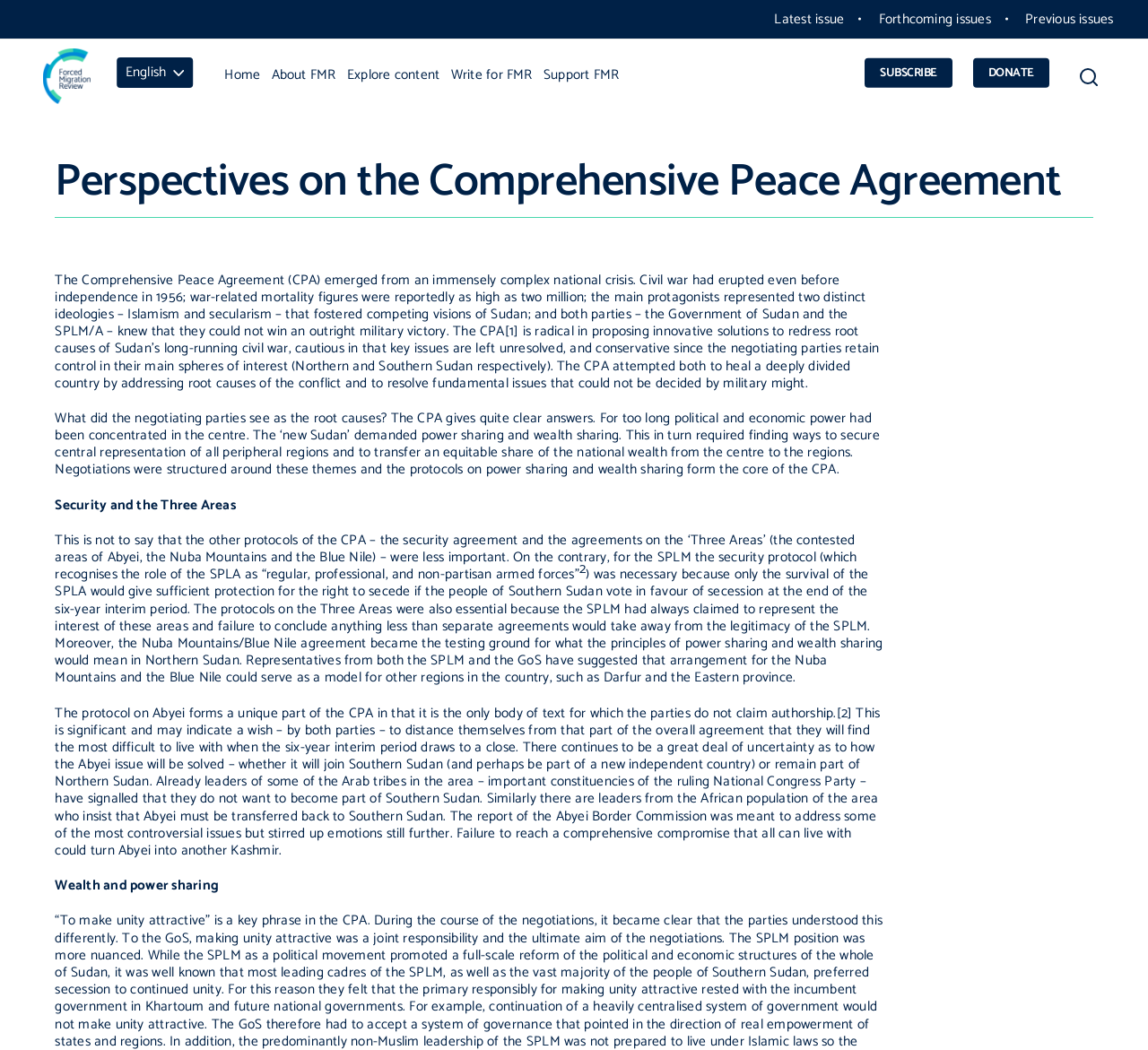Please identify the bounding box coordinates of the area that needs to be clicked to follow this instruction: "Search for a topic".

[0.934, 0.051, 0.962, 0.102]